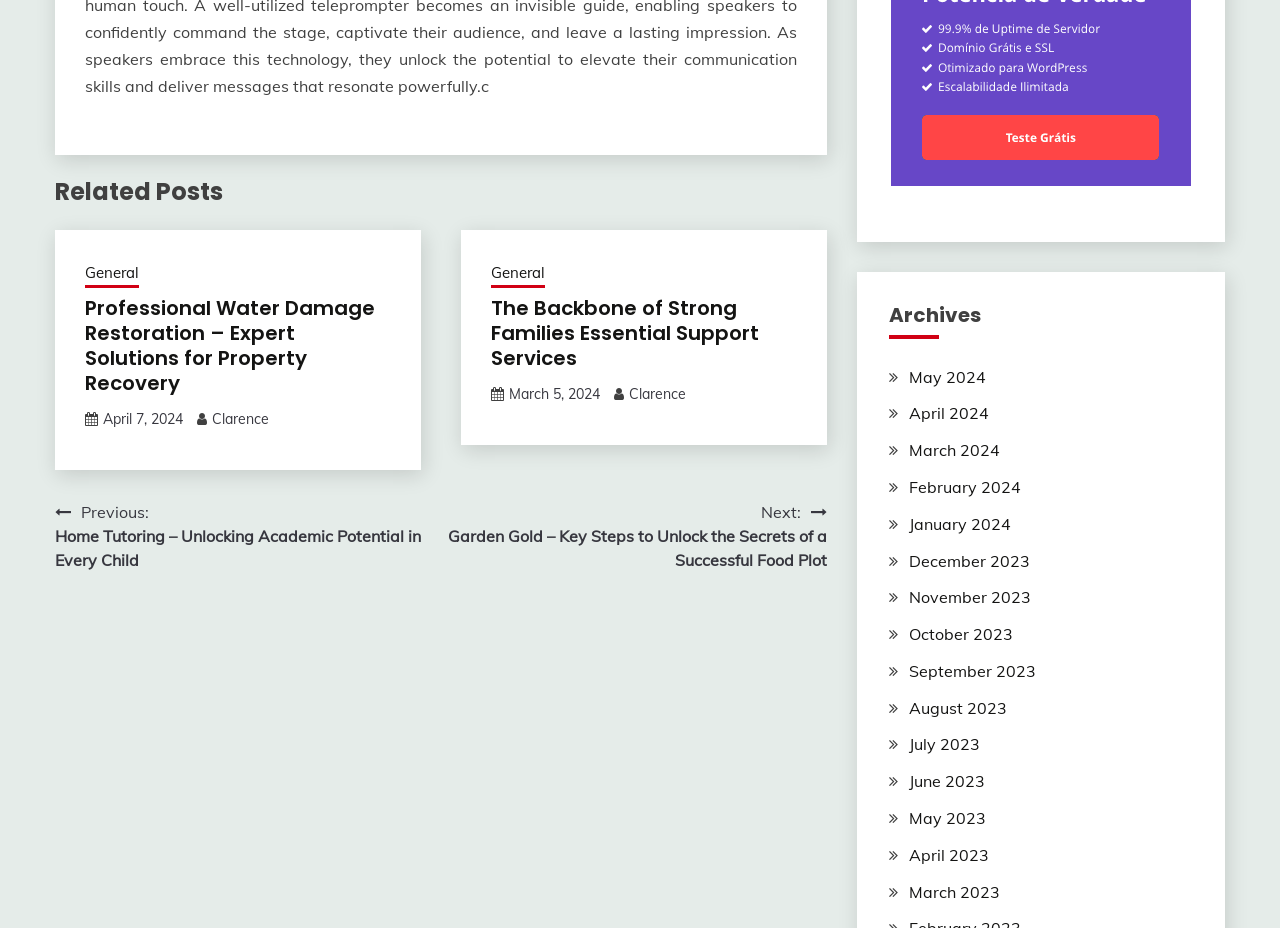Based on the element description: "April 2023", identify the bounding box coordinates for this UI element. The coordinates must be four float numbers between 0 and 1, listed as [left, top, right, bottom].

[0.71, 0.91, 0.772, 0.932]